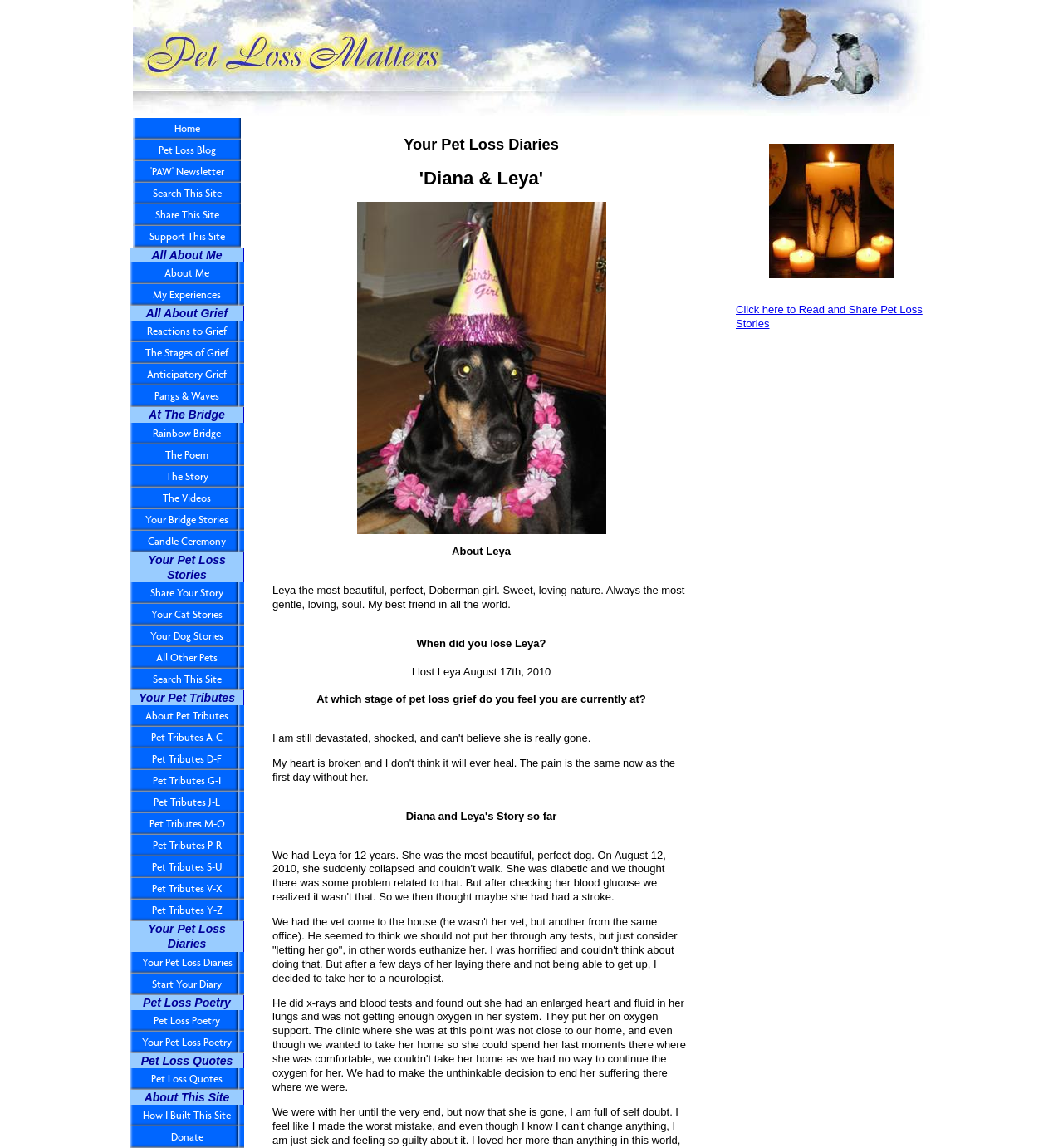Locate the bounding box coordinates of the item that should be clicked to fulfill the instruction: "Read about 'Leya'".

[0.256, 0.509, 0.644, 0.532]